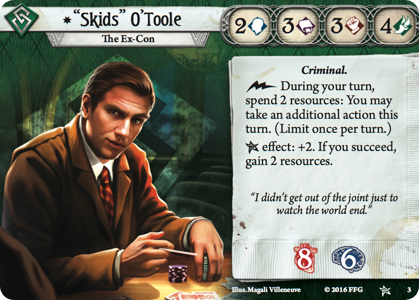Provide a one-word or short-phrase response to the question:
How many health points does Skids have?

8